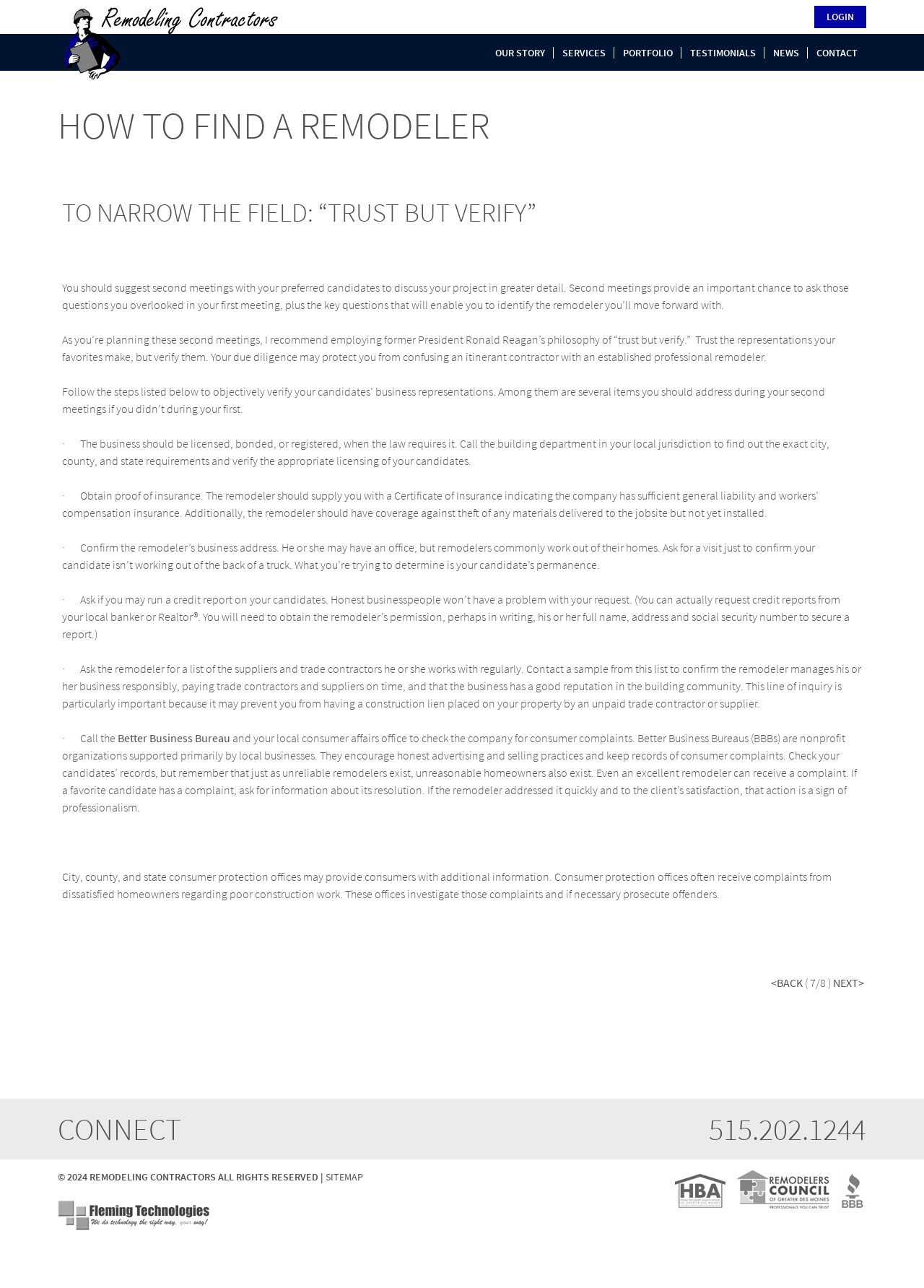Why is it important to verify a remodeler's business address?
Answer with a single word or phrase by referring to the visual content.

To determine permanence